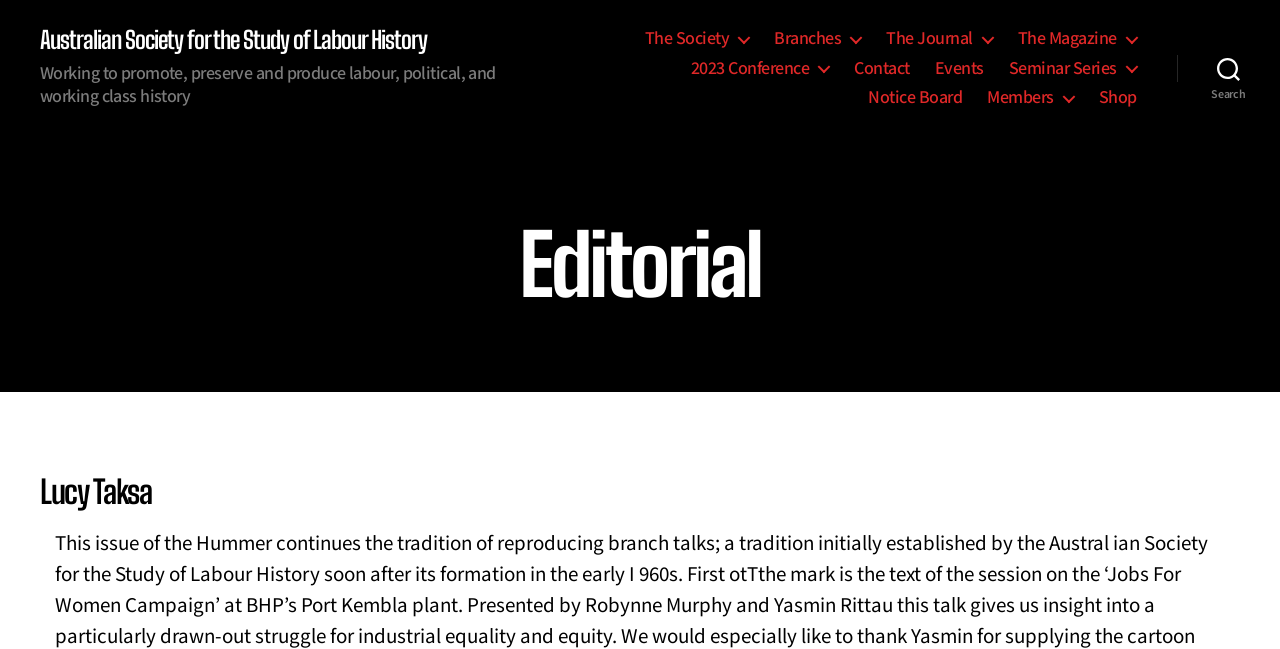Identify the bounding box for the given UI element using the description provided. Coordinates should be in the format (top-left x, top-left y, bottom-right x, bottom-right y) and must be between 0 and 1. Here is the description: Branches

[0.605, 0.043, 0.673, 0.076]